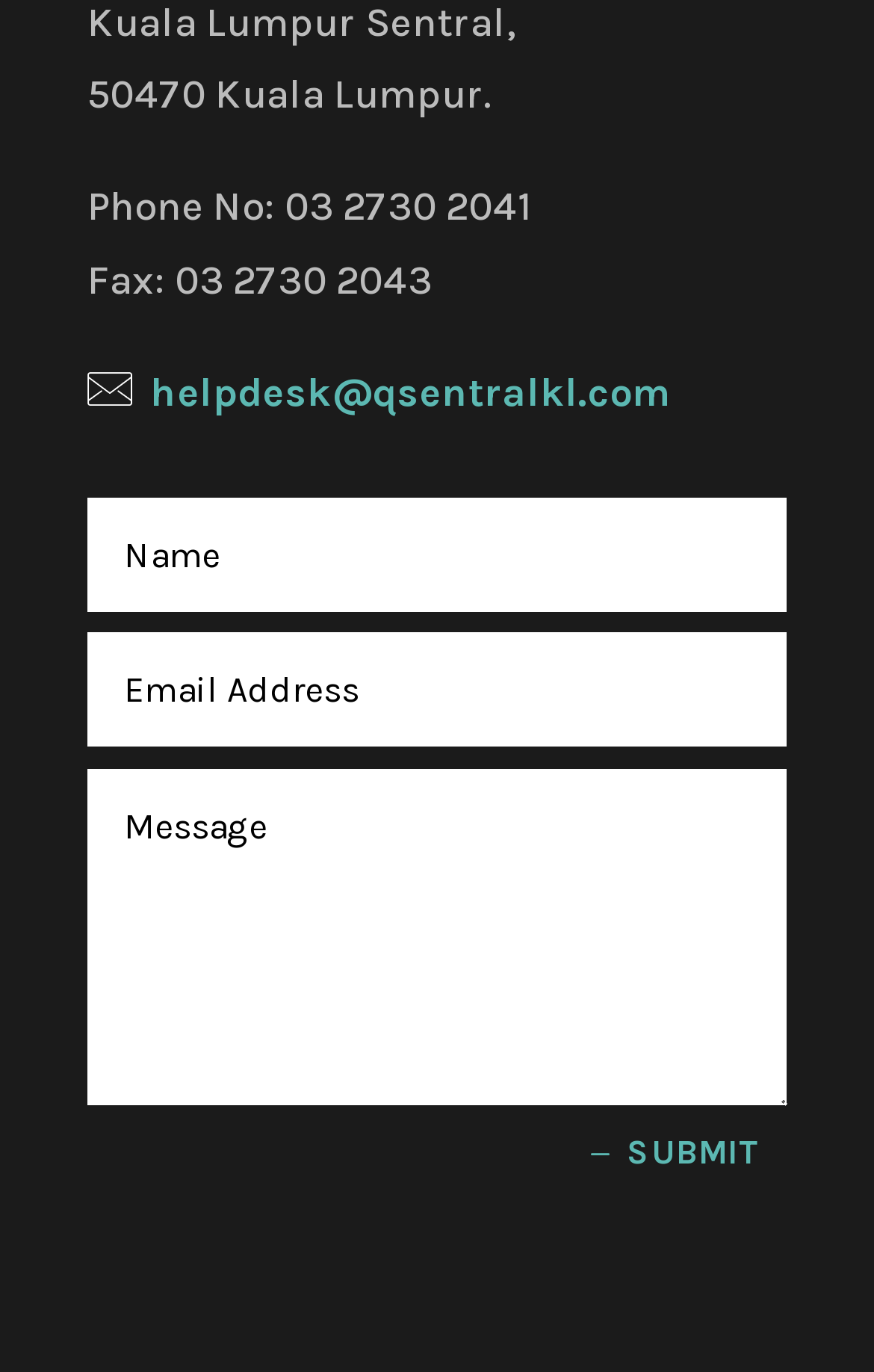What is the fax number of the contact?
Answer the question with a single word or phrase derived from the image.

03 2730 2043